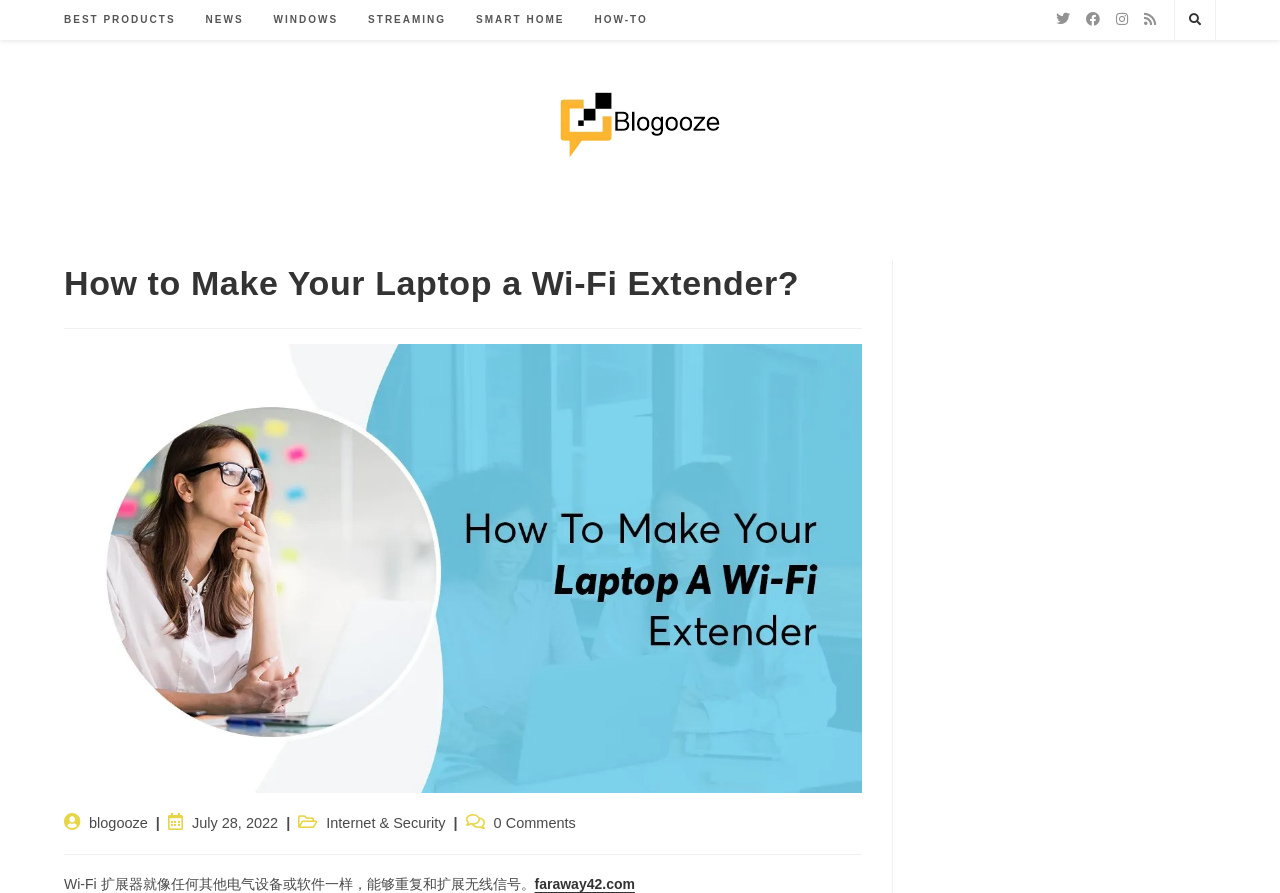Provide your answer in a single word or phrase: 
What is the name of the website?

Blogooze